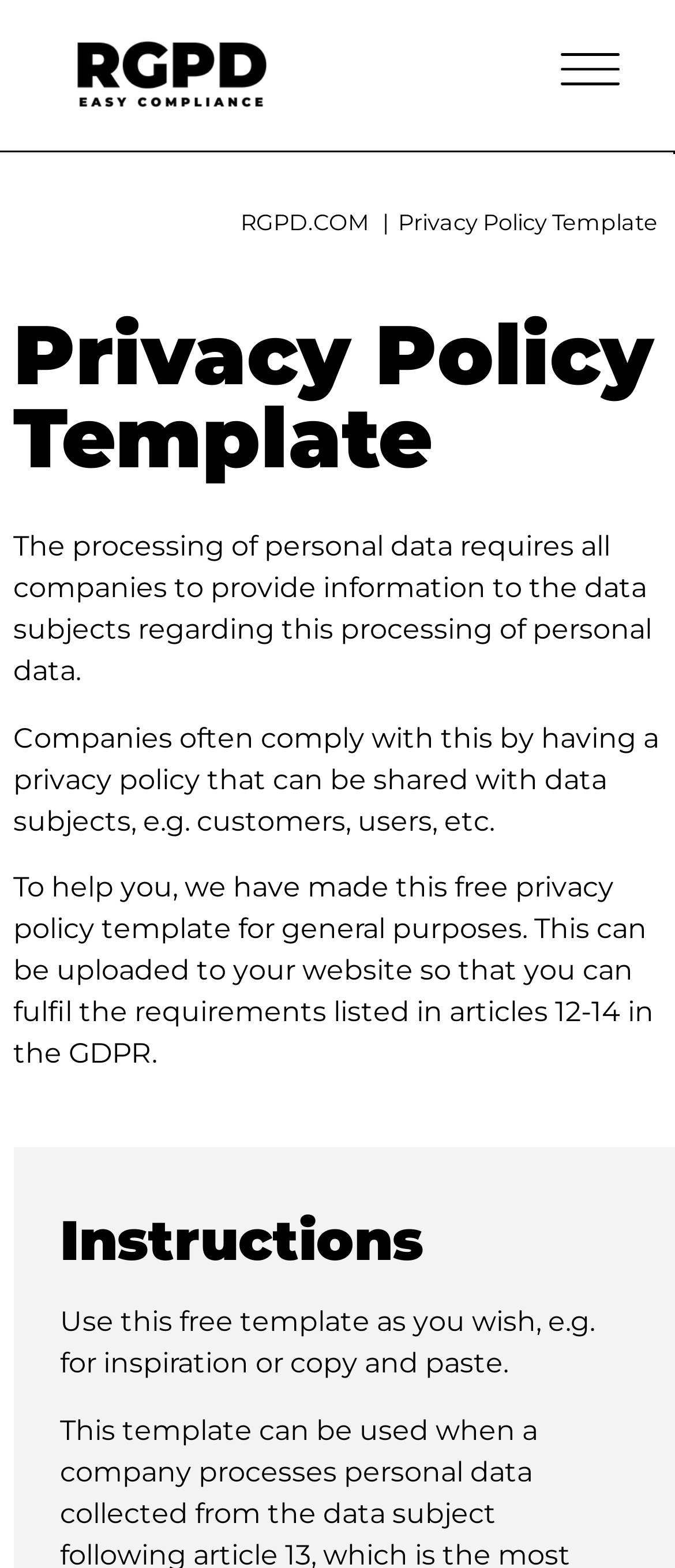Use one word or a short phrase to answer the question provided: 
What articles of the GDPR are related to the privacy policy template?

Articles 12-14